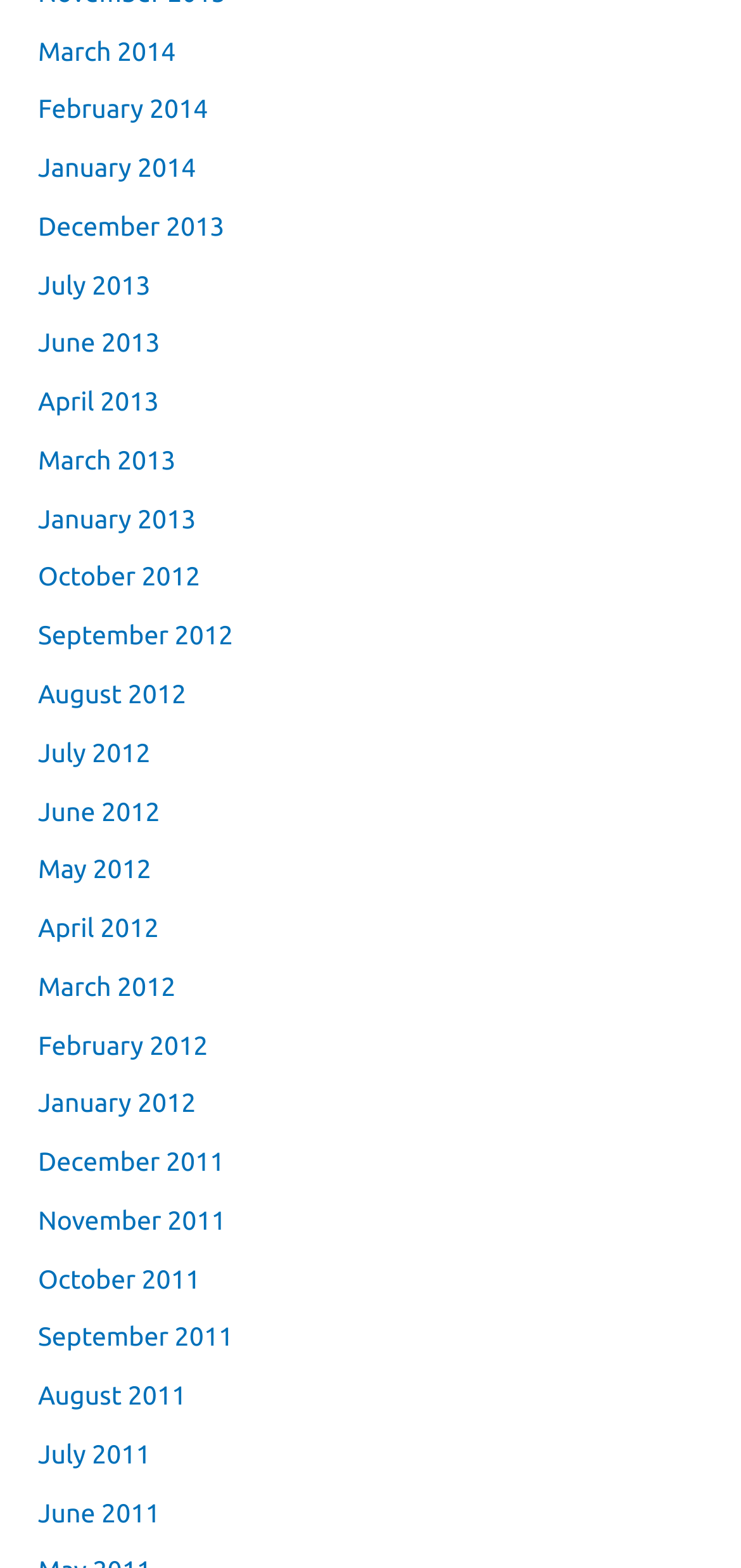Locate the bounding box coordinates of the clickable element to fulfill the following instruction: "view February 2012". Provide the coordinates as four float numbers between 0 and 1 in the format [left, top, right, bottom].

[0.051, 0.656, 0.281, 0.676]